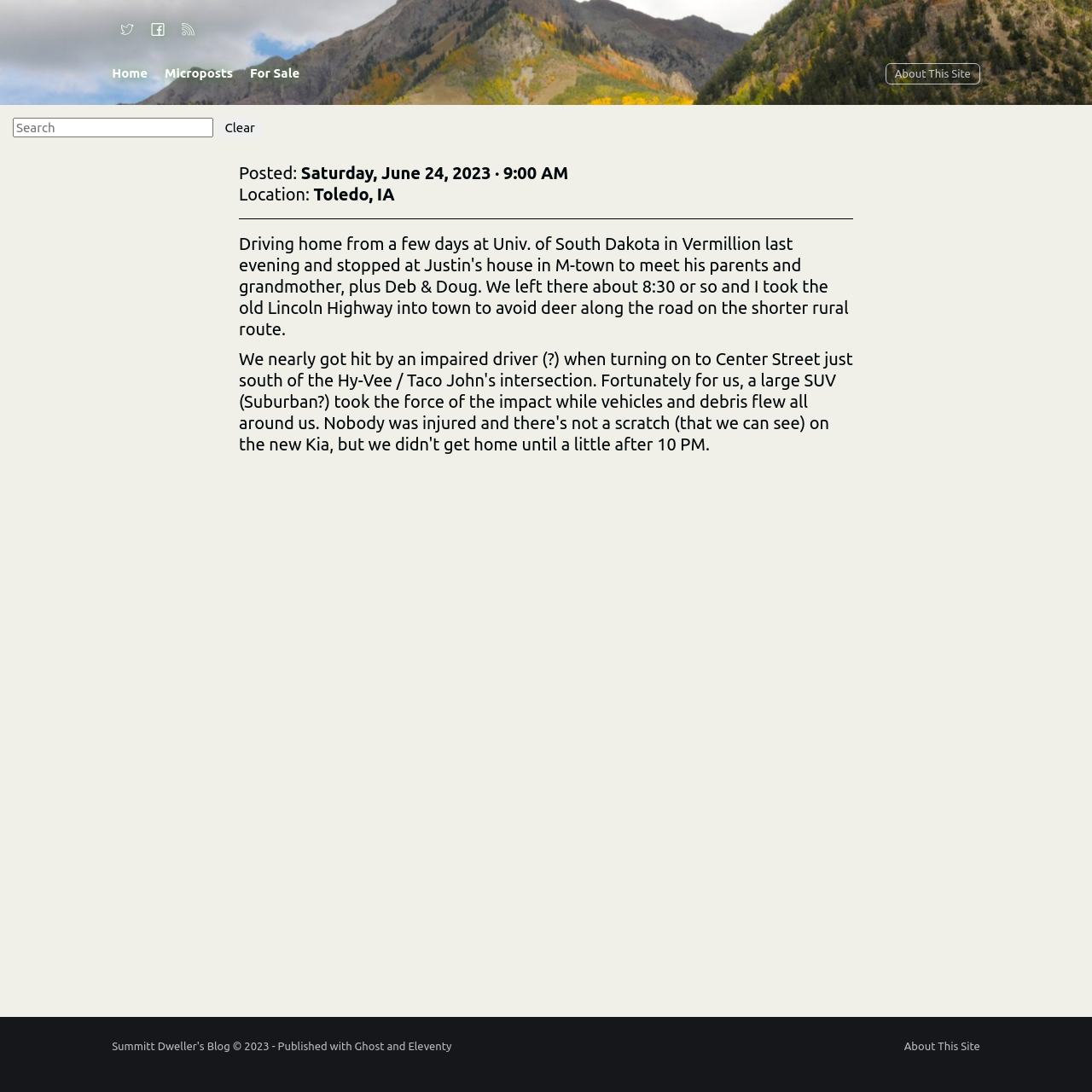Please locate the bounding box coordinates of the region I need to click to follow this instruction: "Visit About This Site".

[0.811, 0.057, 0.898, 0.077]